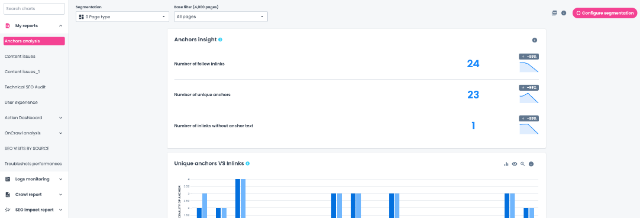What is the purpose of the navigation elements on the left-hand side?
Please answer the question with as much detail as possible using the screenshot.

The caption states that the navigation elements on the left-hand side feature 'various settings and options related to report generation', implying that their purpose is to facilitate report generation.